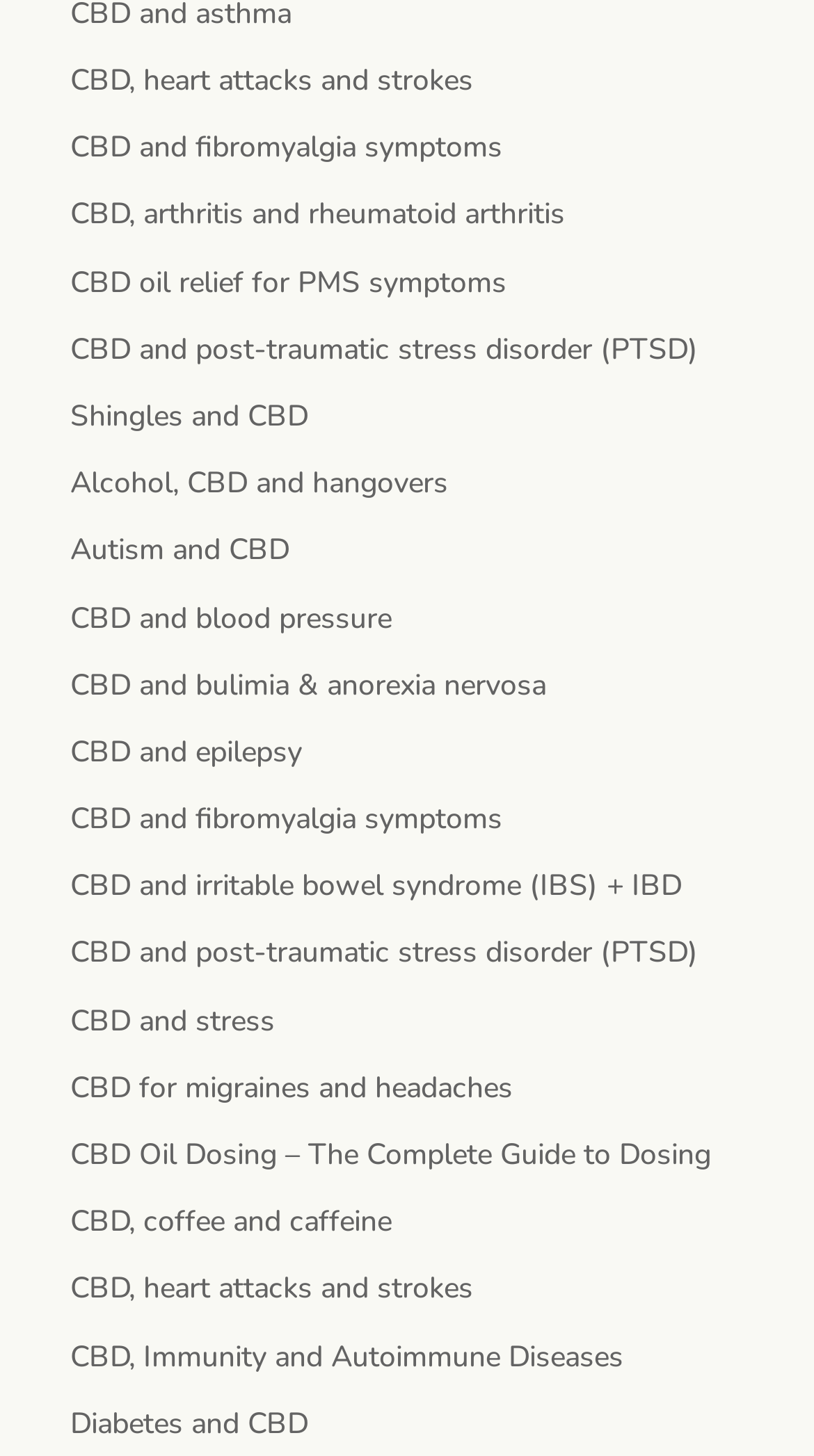Determine the bounding box coordinates of the area to click in order to meet this instruction: "access September 2023 archives".

None